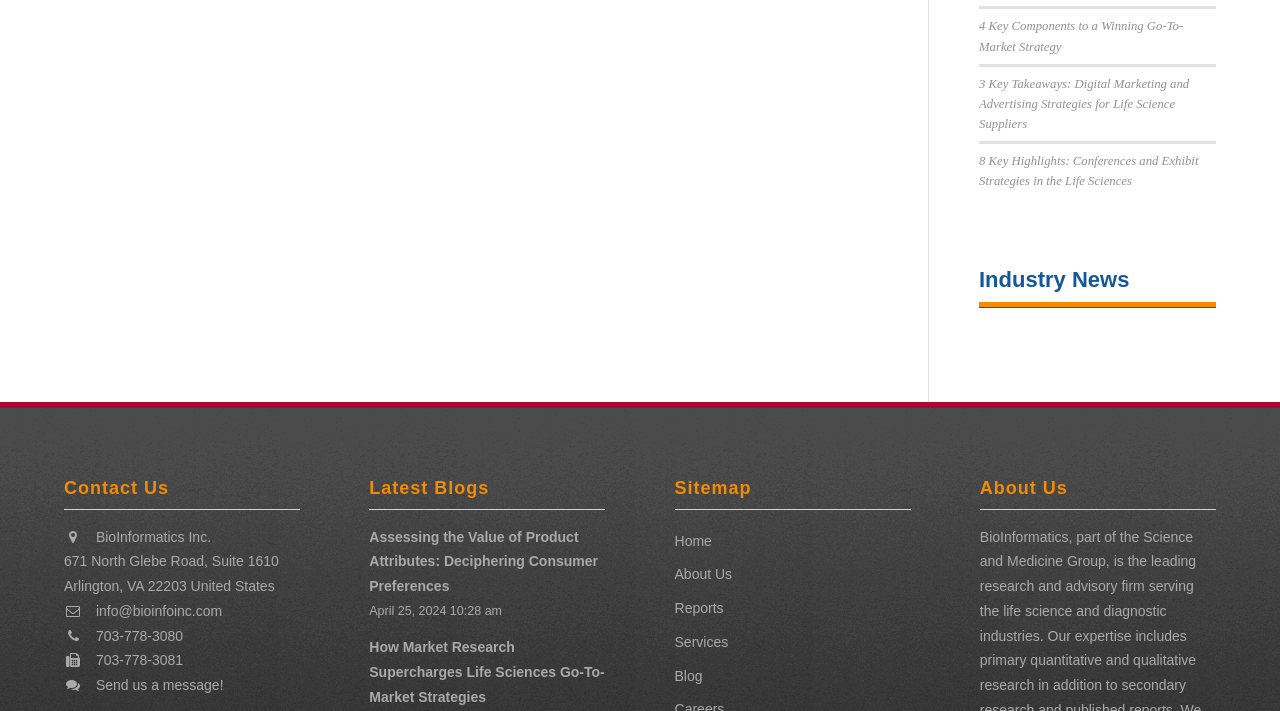Please identify the bounding box coordinates of where to click in order to follow the instruction: "Read about Assessing the Value of Product Attributes: Deciphering Consumer Preferences".

[0.288, 0.743, 0.467, 0.835]